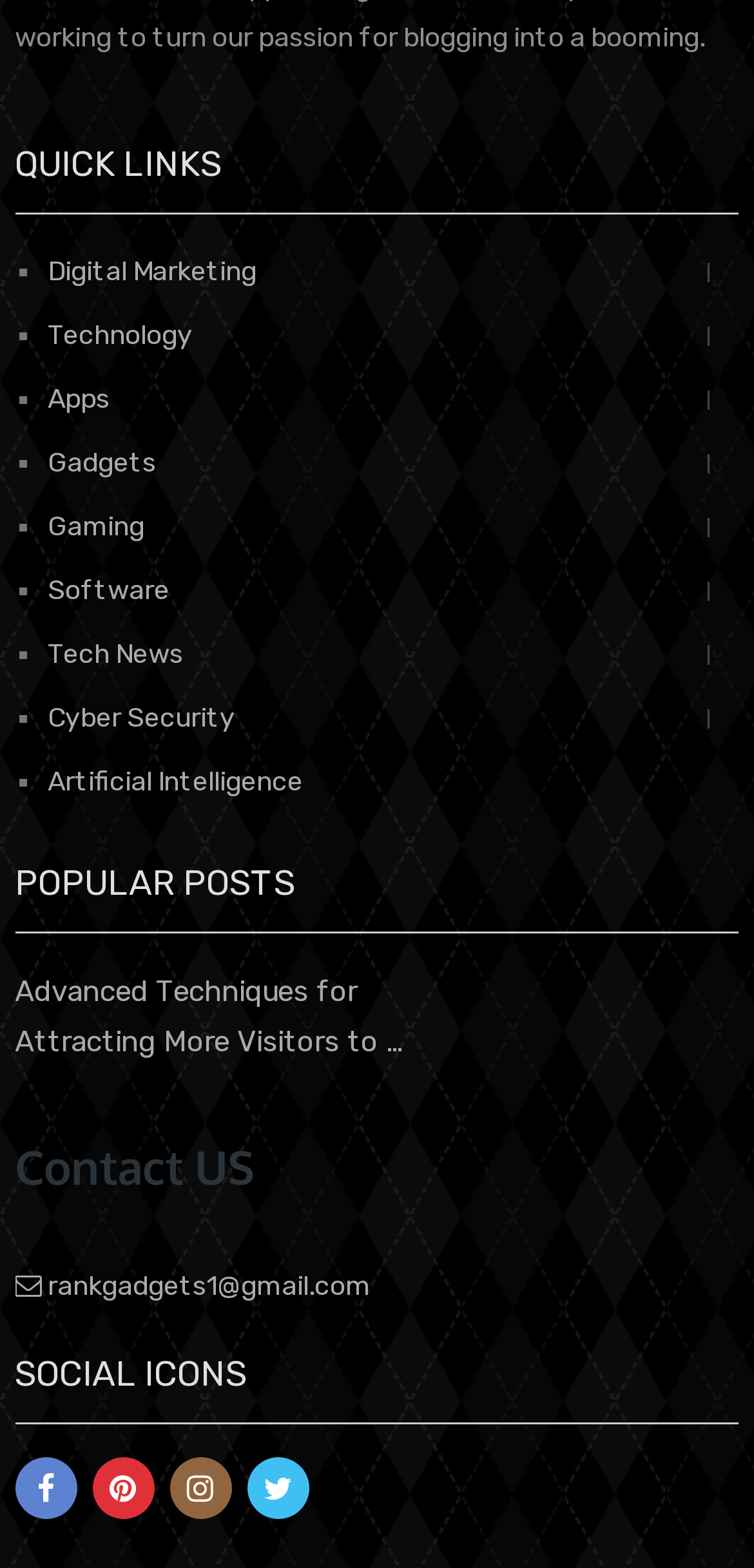How many popular posts are listed on the webpage?
Look at the image and respond with a one-word or short phrase answer.

1